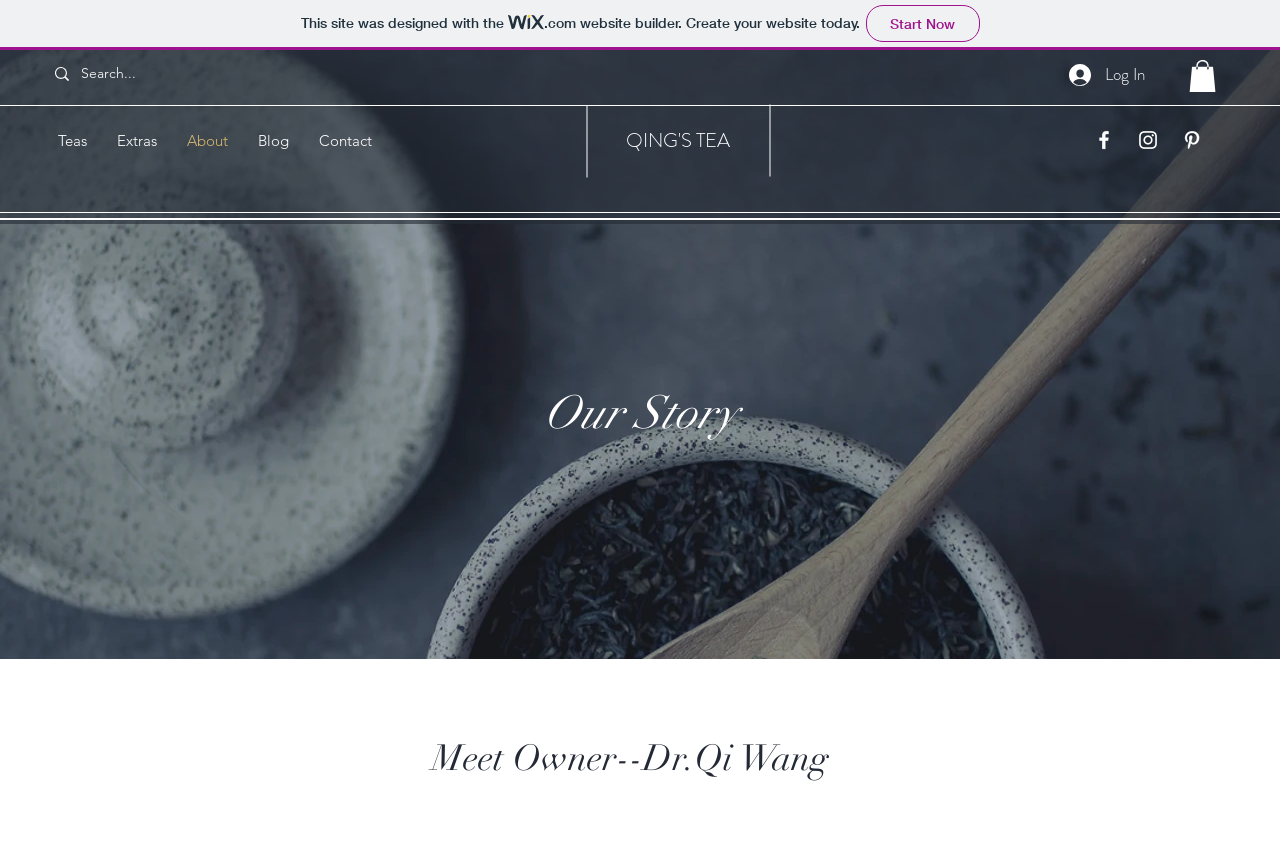What is the purpose of the search box?
Using the image as a reference, deliver a detailed and thorough answer to the question.

I inferred this by looking at the search box element, which has a placeholder text 'Search...' and an image of a magnifying glass, indicating that it's used for searching the website.